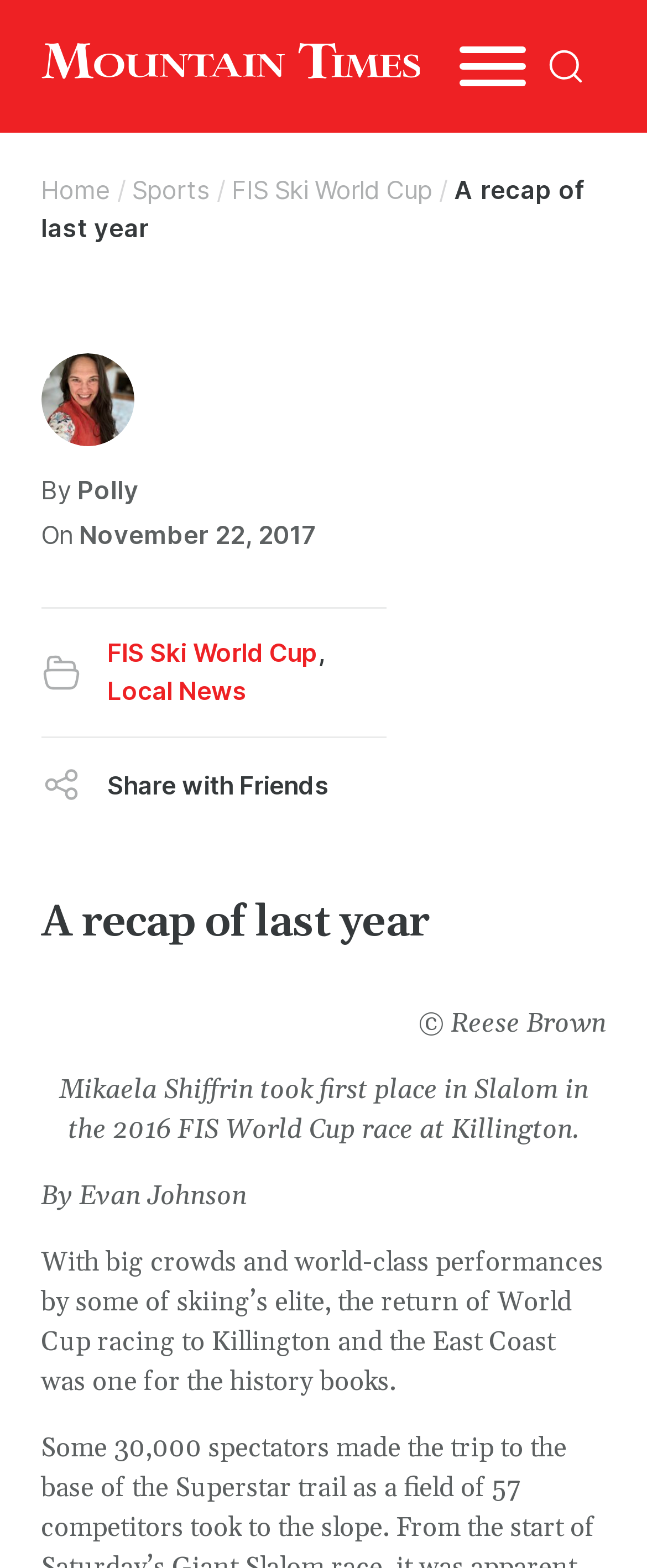Based on the element description, predict the bounding box coordinates (top-left x, top-left y, bottom-right x, bottom-right y) for the UI element in the screenshot: Local News

[0.166, 0.43, 0.381, 0.451]